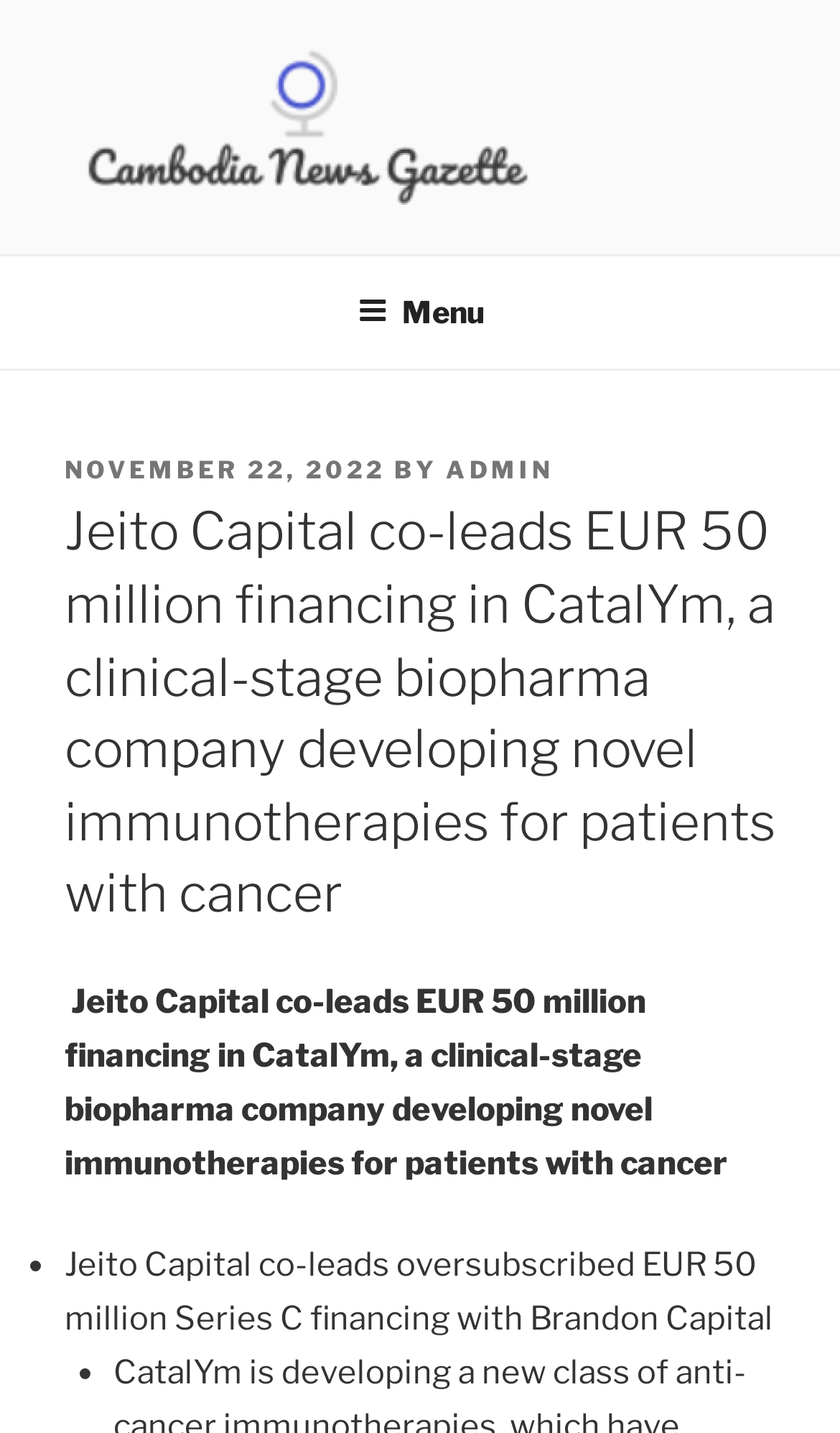Can you find the bounding box coordinates for the UI element given this description: "admin"? Provide the coordinates as four float numbers between 0 and 1: [left, top, right, bottom].

[0.531, 0.318, 0.659, 0.339]